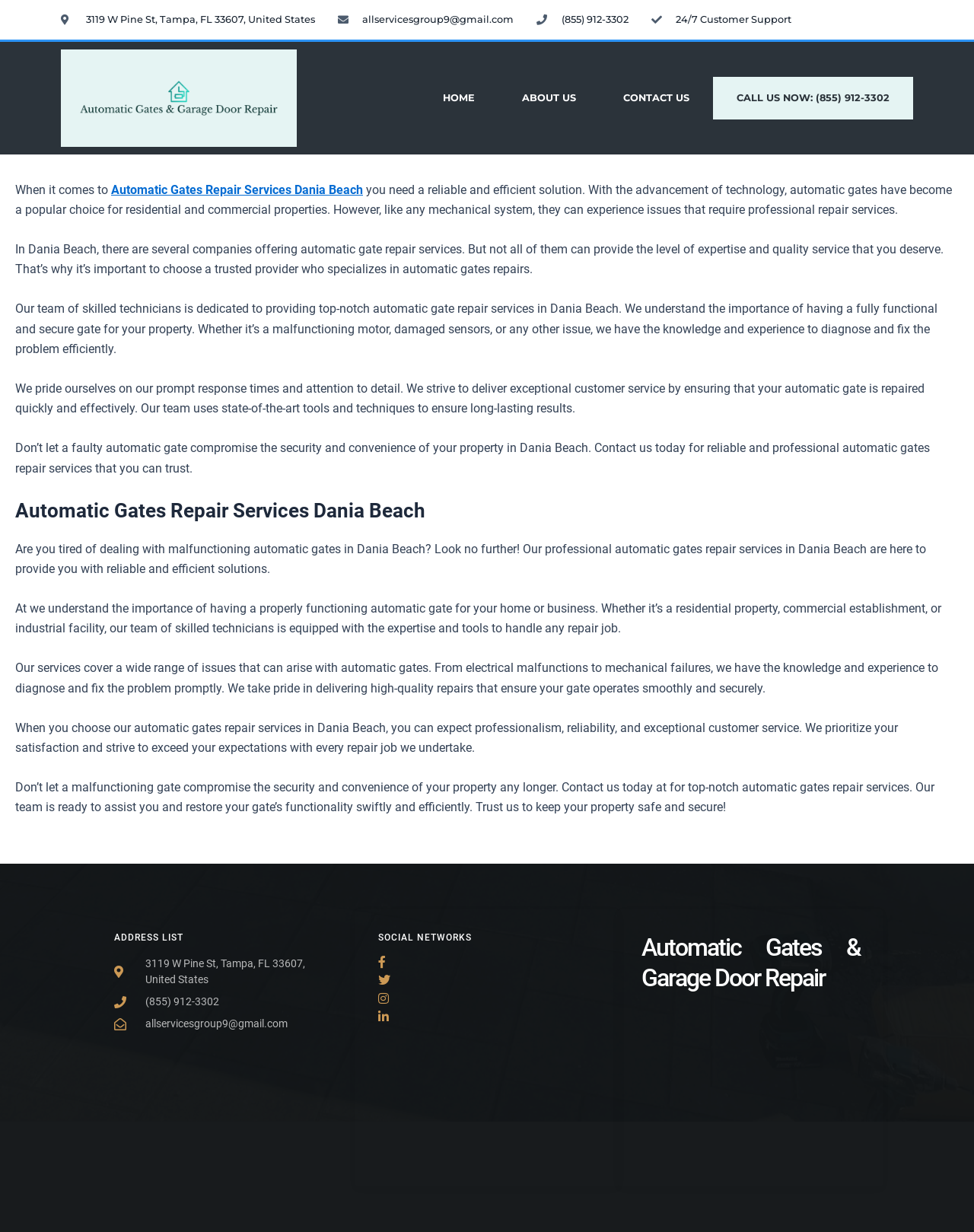Please reply to the following question using a single word or phrase: 
What is the importance of having a fully functional automatic gate?

Security and convenience